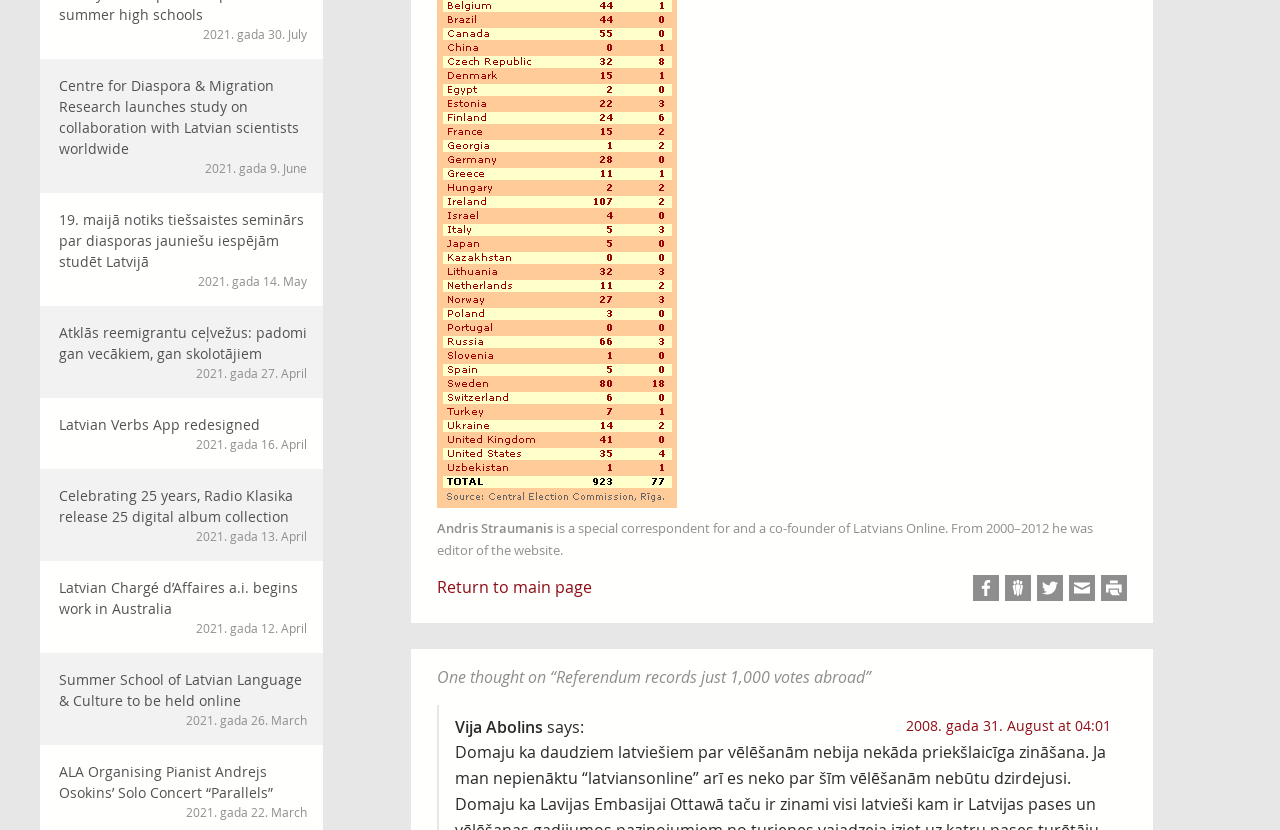Show the bounding box coordinates of the region that should be clicked to follow the instruction: "Click the Facebook link."

[0.76, 0.692, 0.78, 0.724]